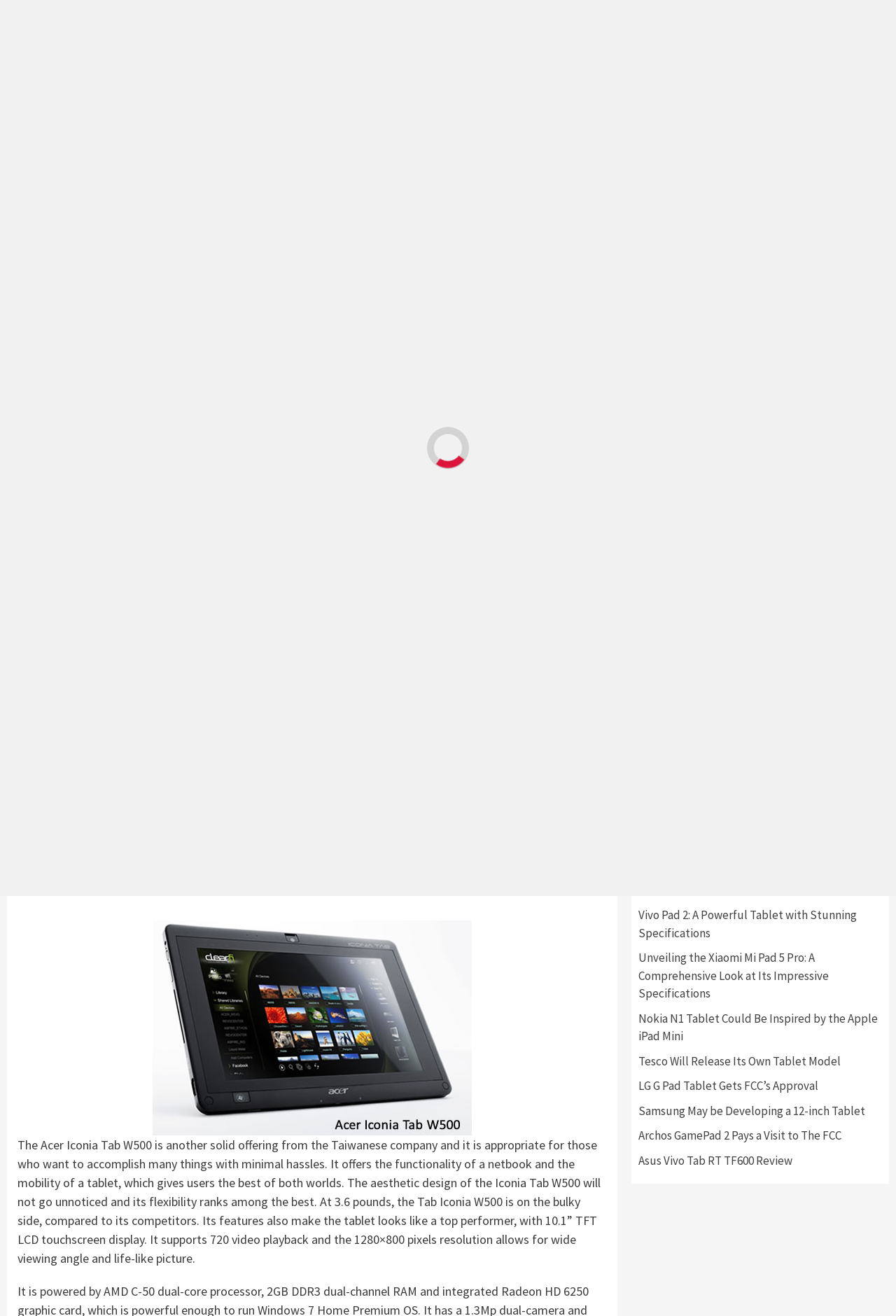Find the bounding box coordinates for the HTML element described as: "Upcoming TabletUpcoming Tablet". The coordinates should consist of four float values between 0 and 1, i.e., [left, top, right, bottom].

[0.418, 0.256, 0.628, 0.287]